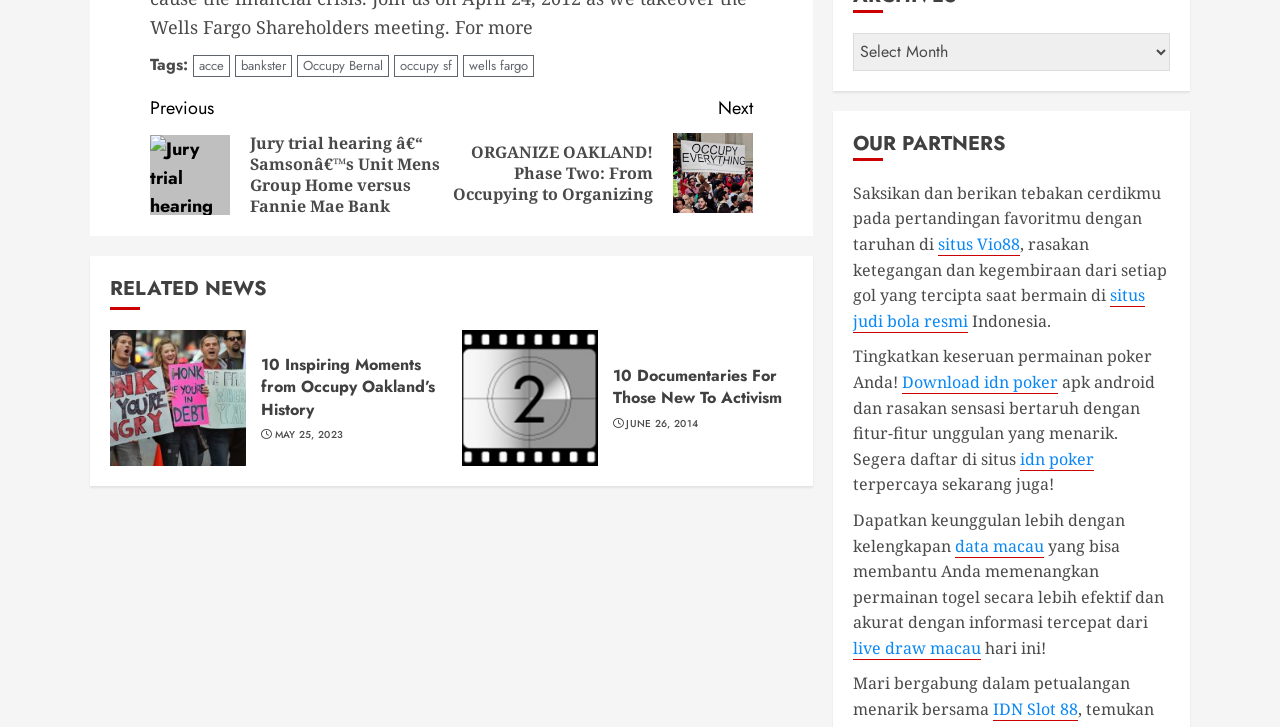Please identify the bounding box coordinates of the area that needs to be clicked to fulfill the following instruction: "Read the 'RELATED NEWS' section."

[0.086, 0.38, 0.62, 0.427]